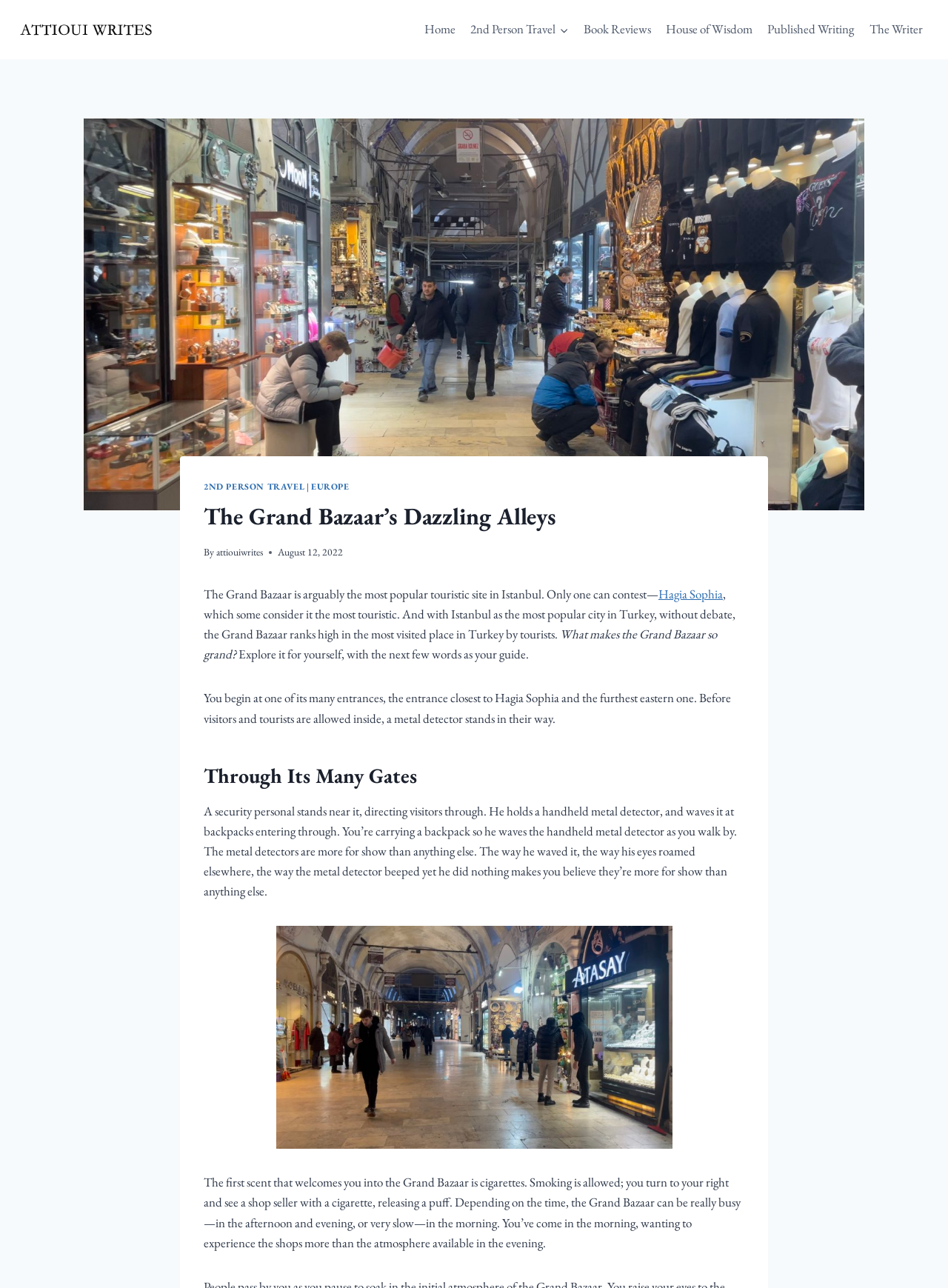Identify the bounding box coordinates of the clickable region necessary to fulfill the following instruction: "Read more about Hagia Sophia". The bounding box coordinates should be four float numbers between 0 and 1, i.e., [left, top, right, bottom].

[0.695, 0.455, 0.762, 0.467]